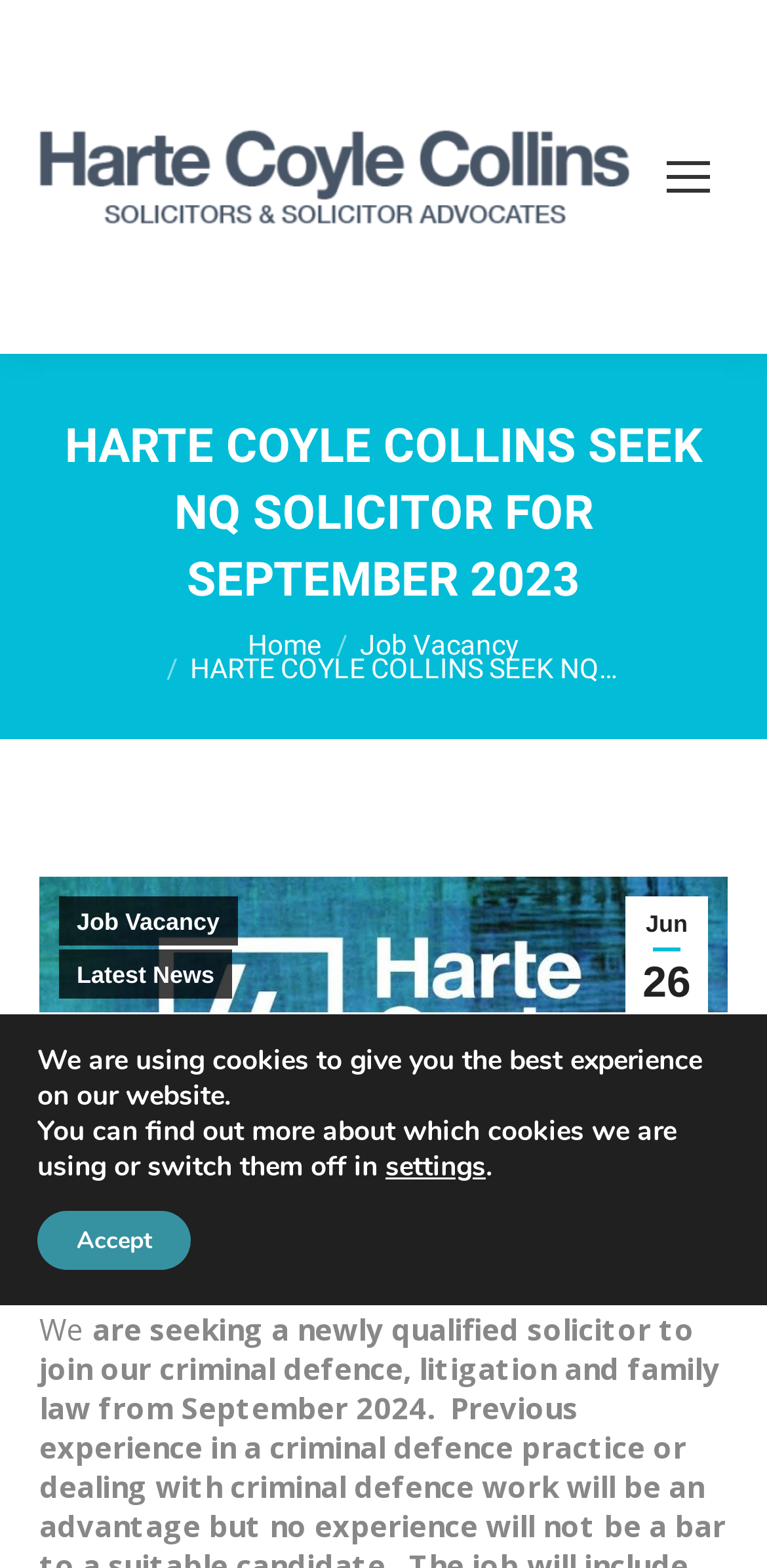Give a detailed account of the webpage, highlighting key information.

The webpage is a job vacancy posting for a newly qualified solicitor position at Harte Coyle Collins, a law firm. At the top left corner, there is a logo of the law firm, accompanied by a link to the firm's homepage. Next to the logo, there is a mobile menu icon. 

Below the logo, there is a heading that reads "HARTE COYLE COLLINS SEEK NQ SOLICITOR FOR SEPTEMBER 2023". Underneath the heading, there is a breadcrumb navigation menu with links to "Home" and "Job Vacancy". 

The main content of the webpage is a job posting, which starts with a brief introduction. The job posting is accompanied by a date "Jun 26 2023" and links to "Job Vacancy" and "Latest News". There is also a large image that spans across the width of the page, likely a background image or a banner.

At the bottom right corner of the page, there is a "Go to Top" link, accompanied by an icon. Above the "Go to Top" link, there is a GDPR cookie banner that informs users about the use of cookies on the website. The banner provides options to learn more about the cookies used or to switch them off. There are two buttons, "Settings" and "Accept", to manage cookie preferences.